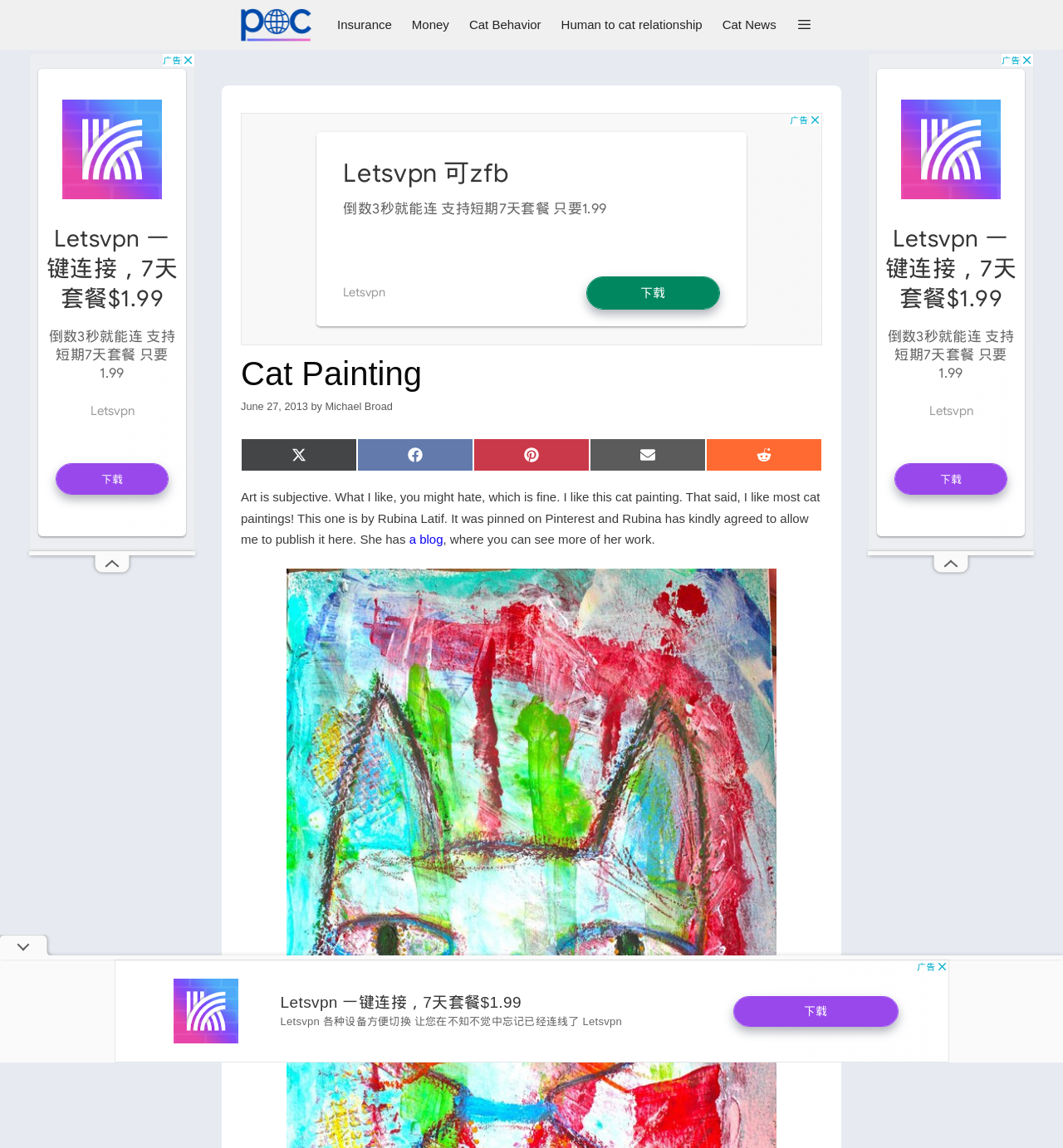What is the topic of the webpage?
Based on the image, please offer an in-depth response to the question.

The topic of the webpage can be inferred from the heading 'Cat Painting' and the content of the webpage, which discusses a specific cat painting and its author.